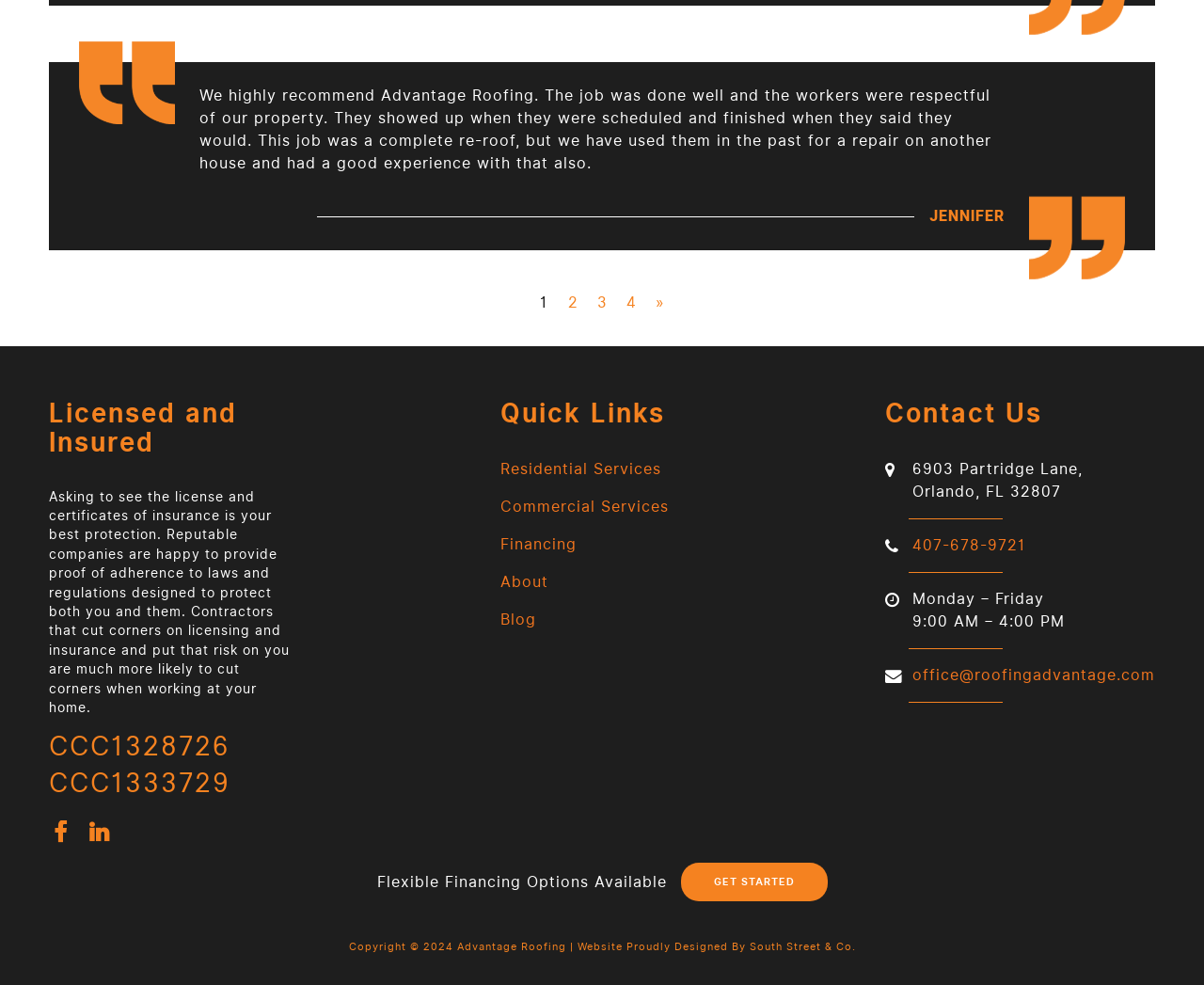Find the bounding box coordinates for the HTML element specified by: "Residential Services".

[0.416, 0.467, 0.549, 0.485]